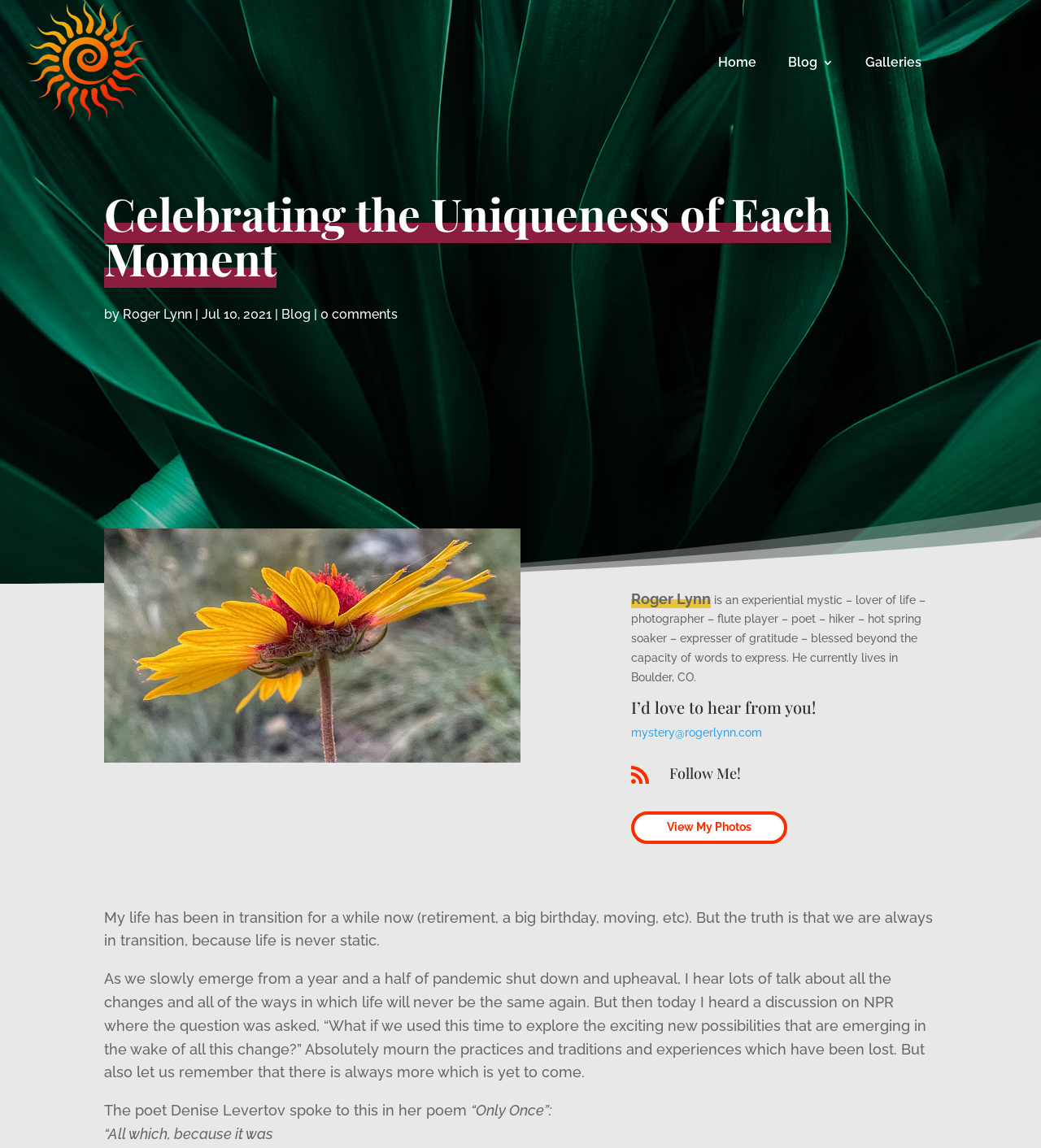What is the theme of the blog post?
Refer to the image and provide a concise answer in one word or phrase.

transition and change